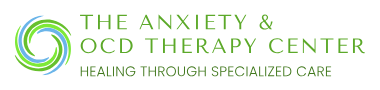Provide your answer to the question using just one word or phrase: What is the center's commitment to clients?

Providing tailored therapeutic support